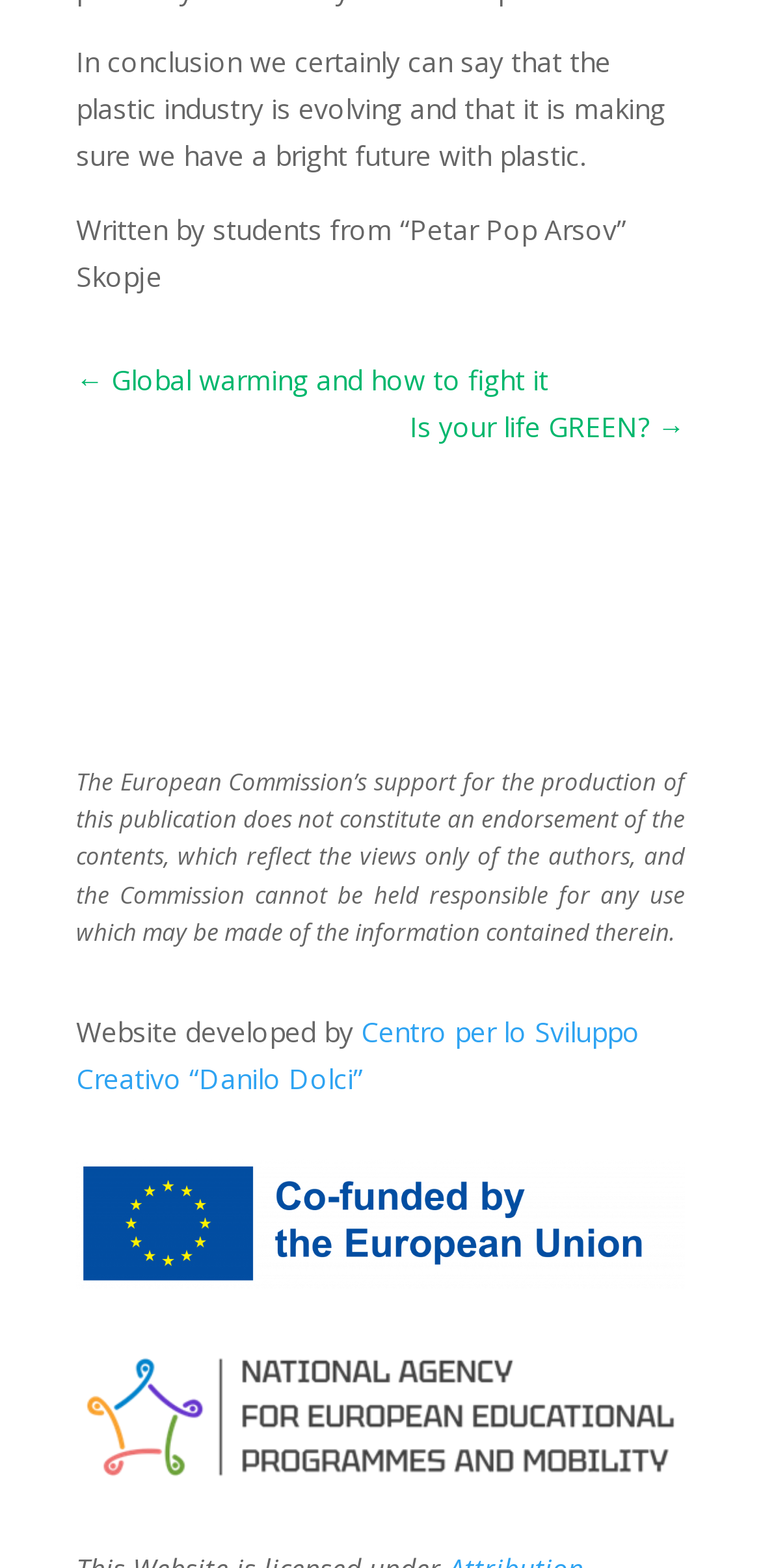Reply to the question with a single word or phrase:
What is the purpose of the disclaimer?

To clarify the European Commission's role